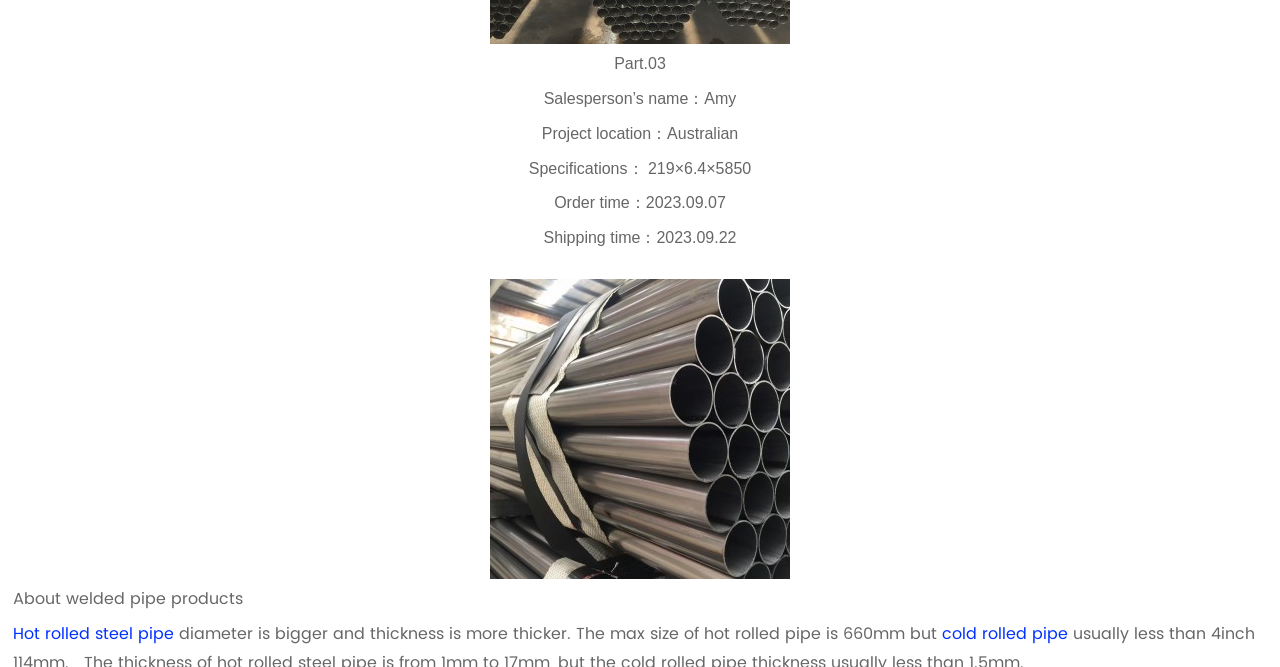Given the description alt="2018-08-16 161300", predict the bounding box coordinates of the UI element. Ensure the coordinates are in the format (top-left x, top-left y, bottom-right x, bottom-right y) and all values are between 0 and 1.

[0.01, 0.418, 0.99, 0.868]